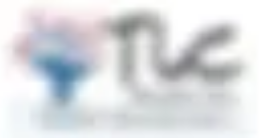What do the initials 'TLC' stand for?
Based on the image, provide a one-word or brief-phrase response.

The organization's name